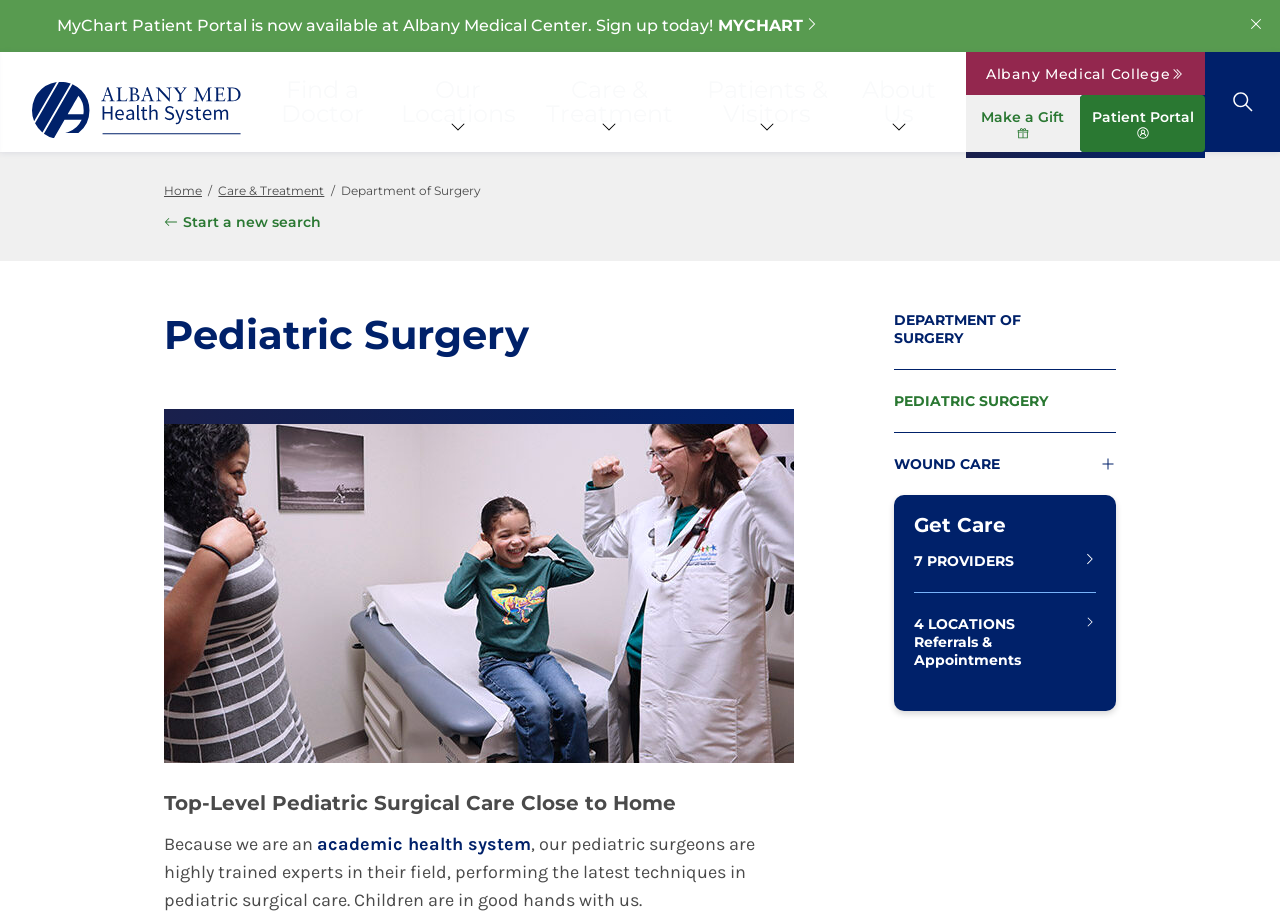Identify the bounding box of the HTML element described as: "Search".

[0.941, 0.056, 1.0, 0.165]